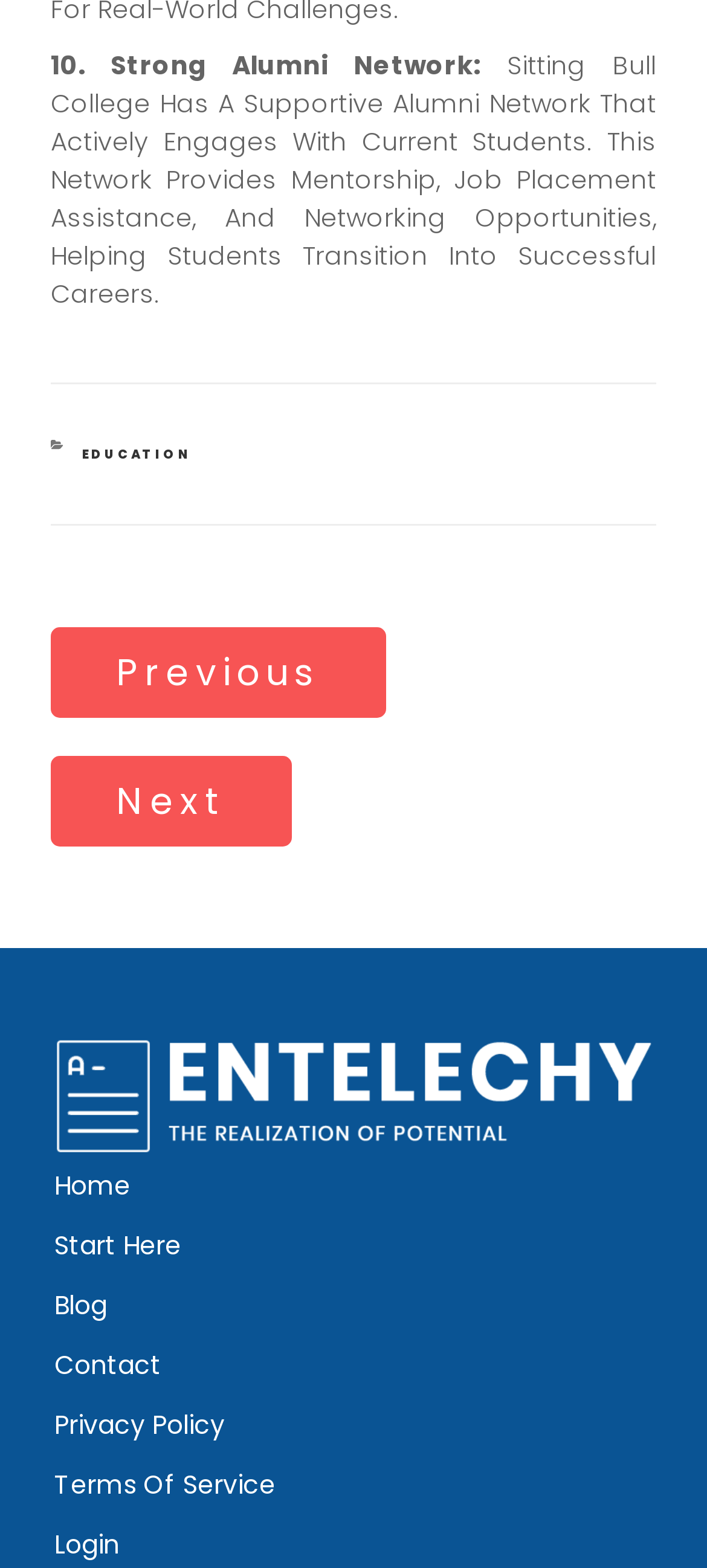Specify the bounding box coordinates of the element's region that should be clicked to achieve the following instruction: "go to previous post". The bounding box coordinates consist of four float numbers between 0 and 1, in the format [left, top, right, bottom].

[0.072, 0.42, 0.546, 0.443]